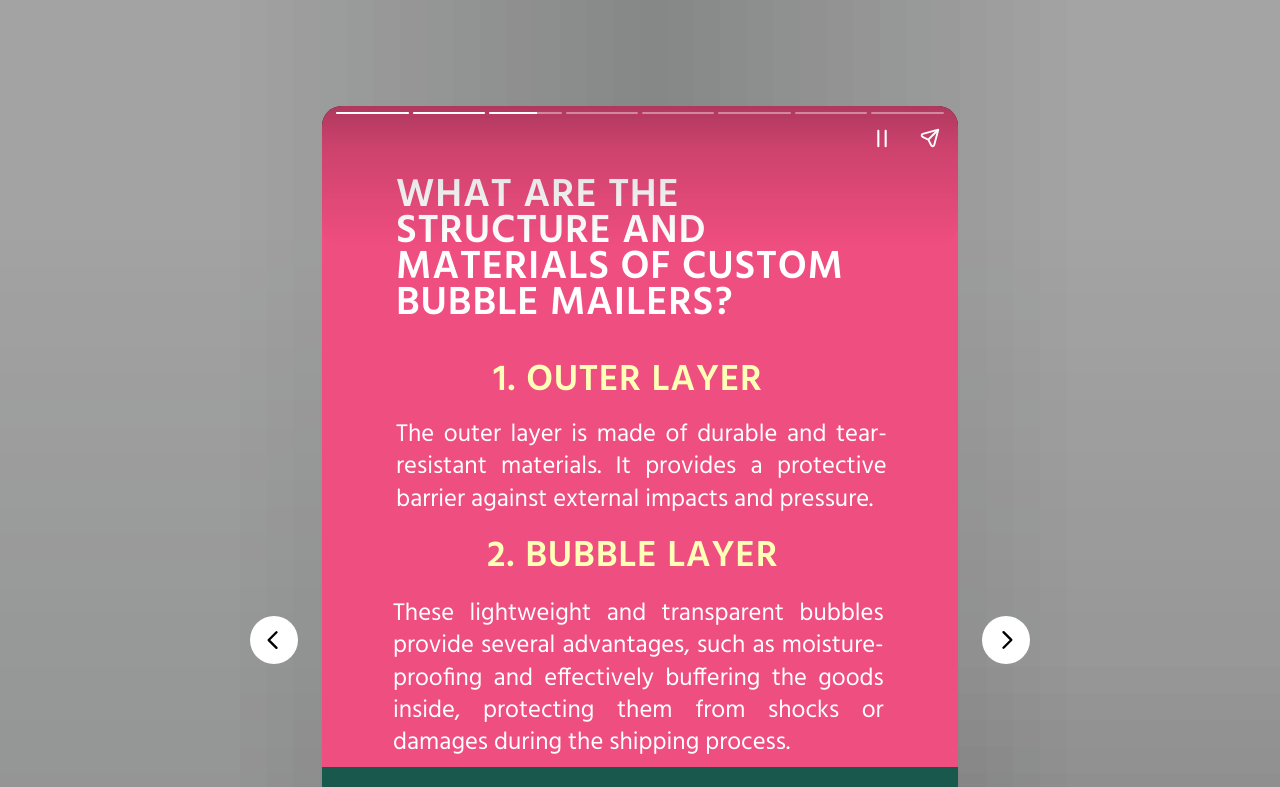Find the bounding box coordinates for the HTML element specified by: "Software developers".

None